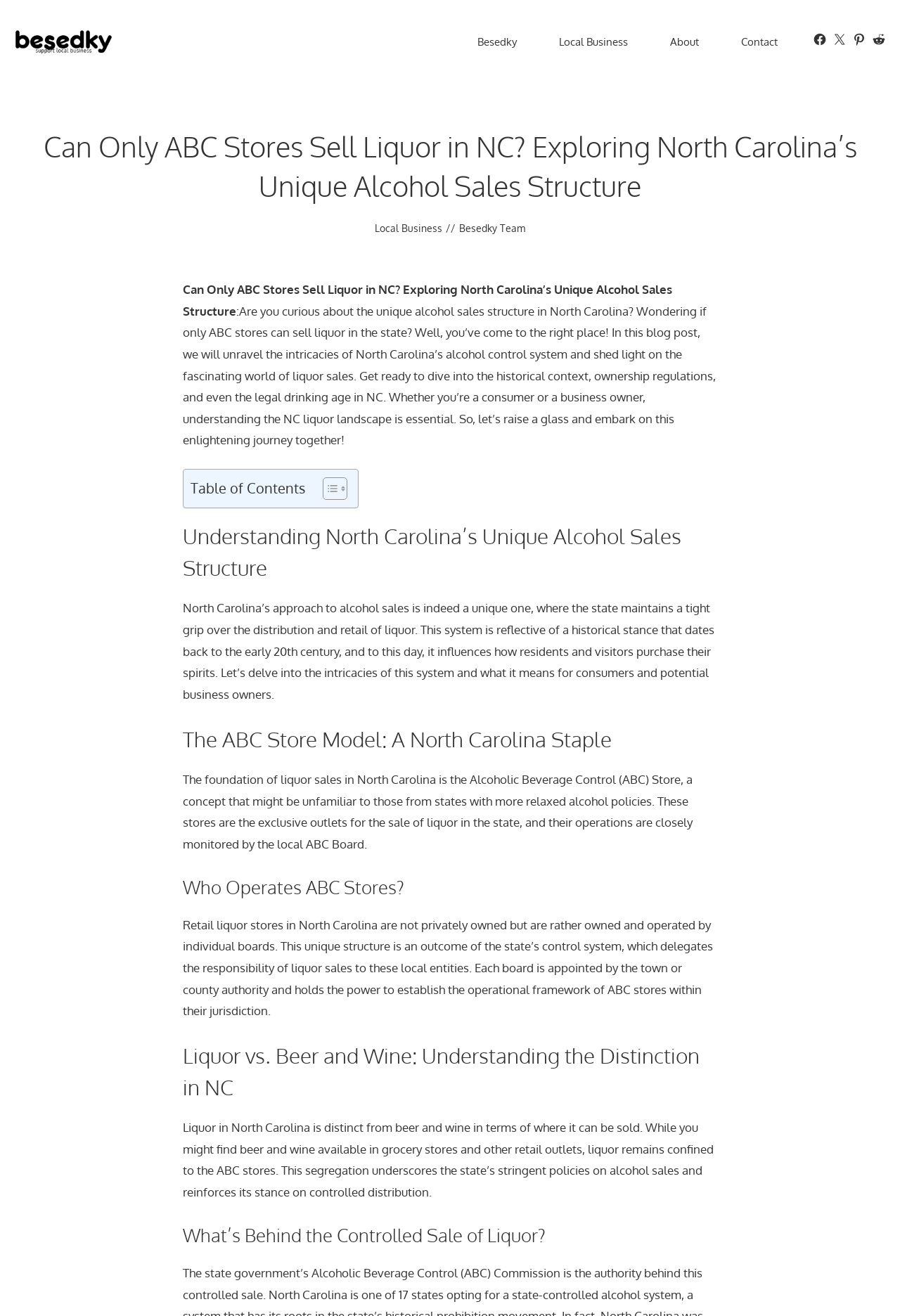Locate the bounding box coordinates of the area you need to click to fulfill this instruction: 'Toggle the Table of Content'. The coordinates must be in the form of four float numbers ranging from 0 to 1: [left, top, right, bottom].

[0.347, 0.362, 0.382, 0.381]